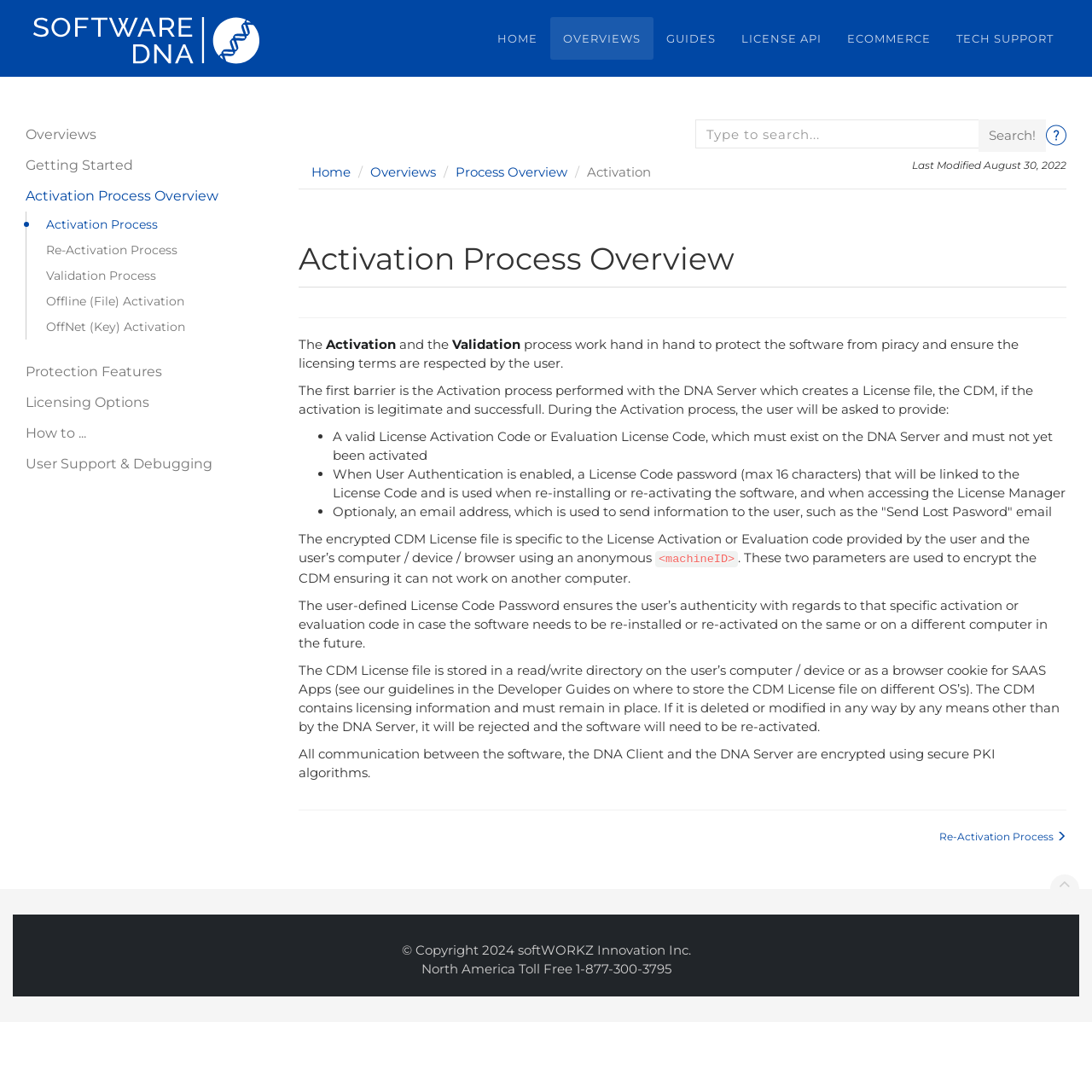Using the given description, provide the bounding box coordinates formatted as (top-left x, top-left y, bottom-right x, bottom-right y), with all values being floating point numbers between 0 and 1. Description: How to ...

[0.023, 0.383, 0.234, 0.411]